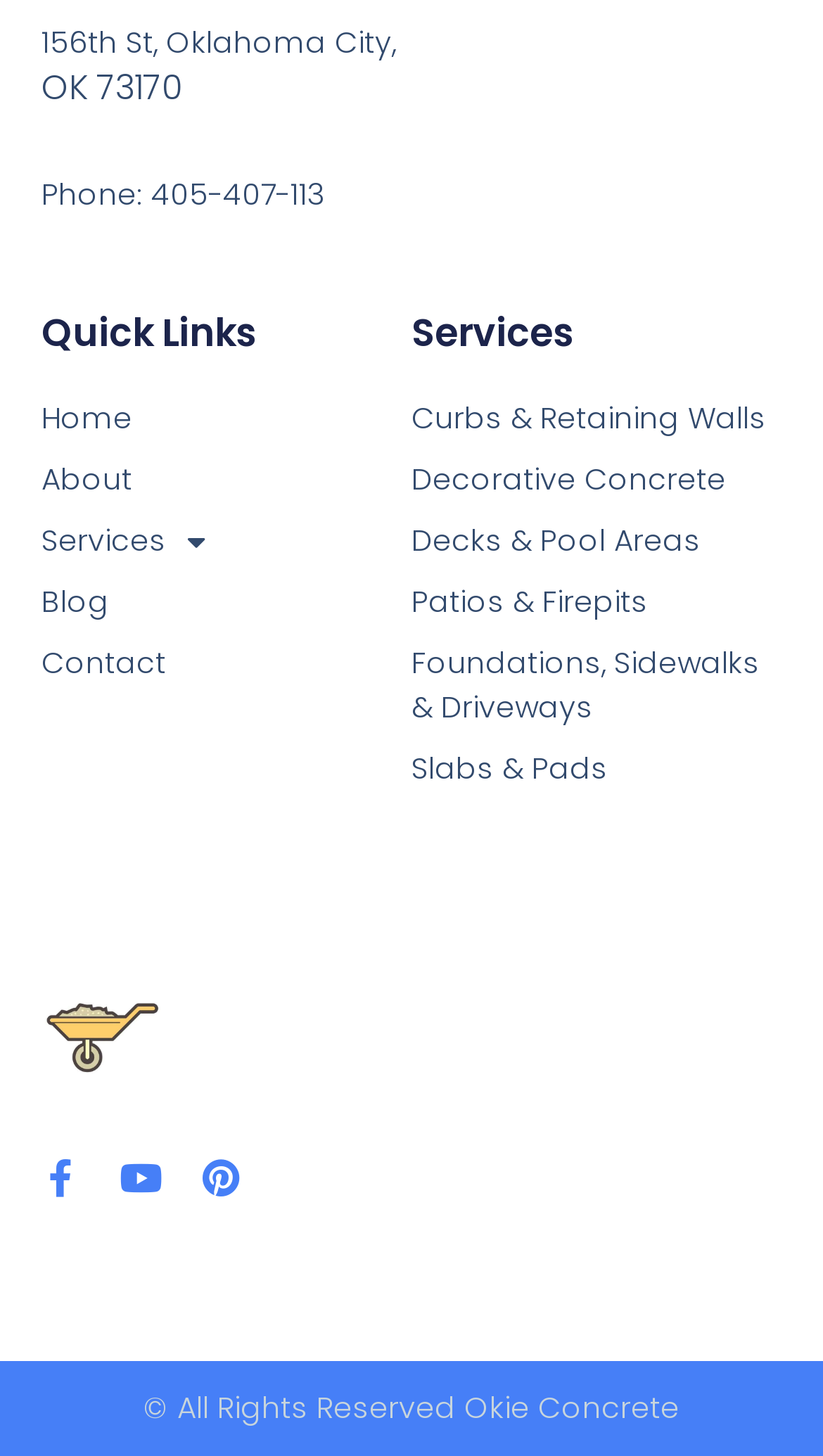Determine the bounding box coordinates (top-left x, top-left y, bottom-right x, bottom-right y) of the UI element described in the following text: About

[0.05, 0.315, 0.5, 0.345]